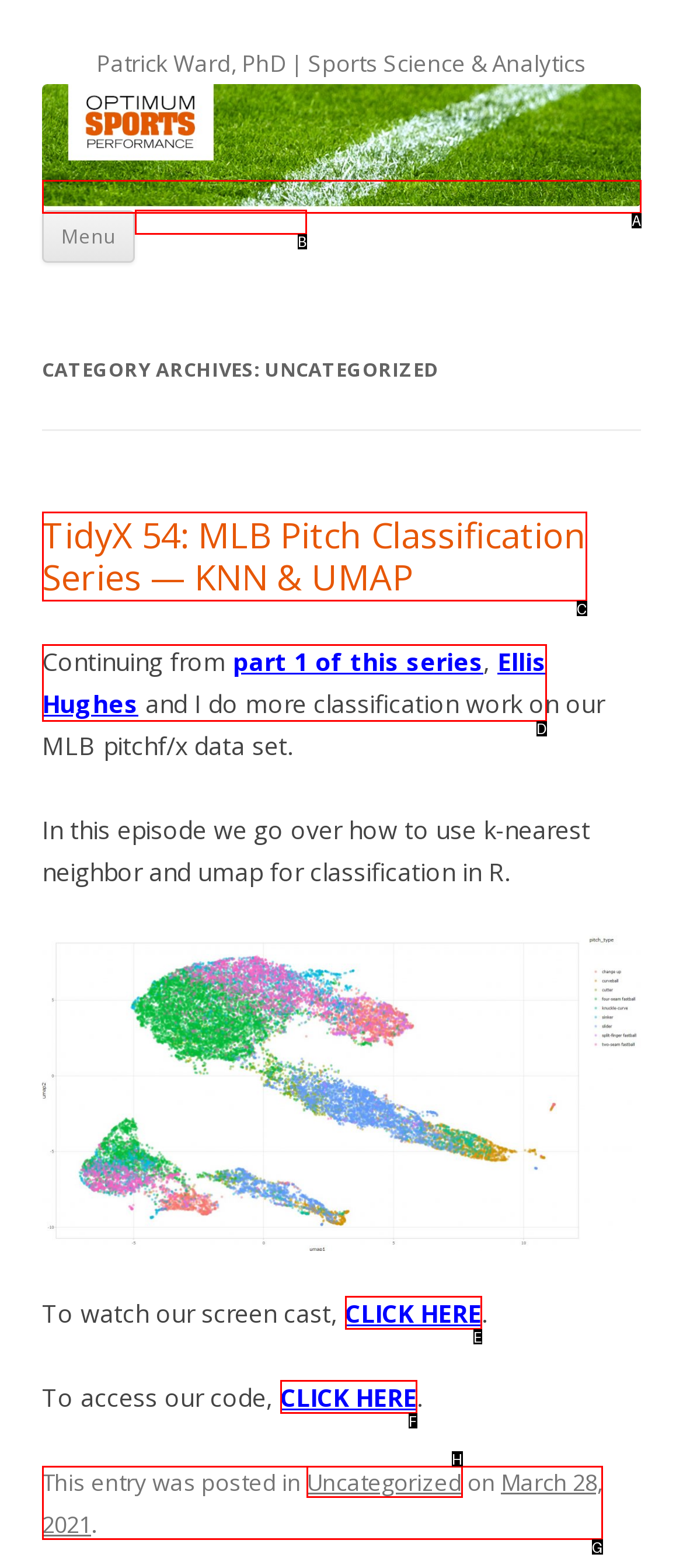For the given instruction: Visit the page of Ellis Hughes, determine which boxed UI element should be clicked. Answer with the letter of the corresponding option directly.

D